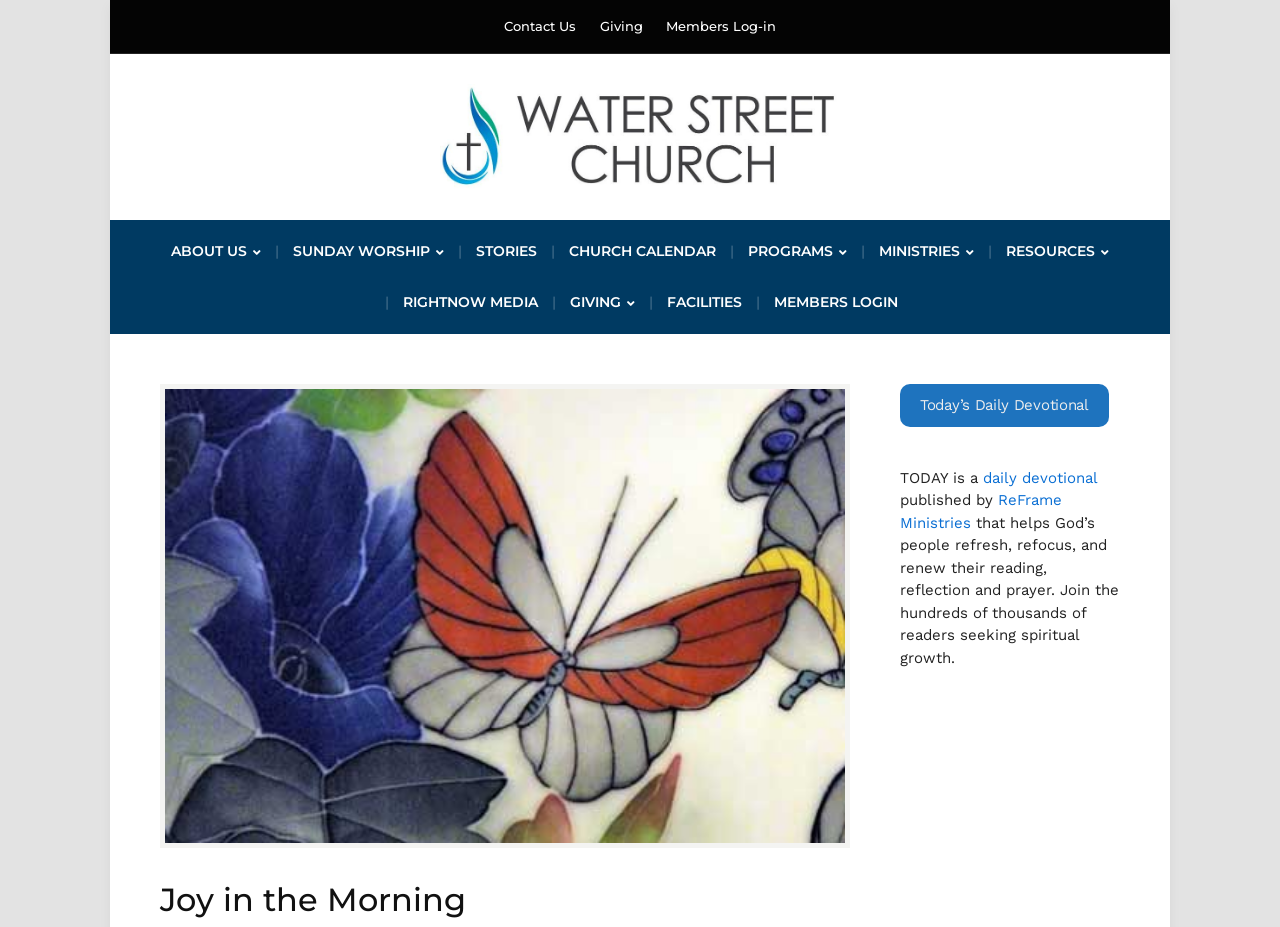Please locate the clickable area by providing the bounding box coordinates to follow this instruction: "Log in to Members area".

[0.52, 0.019, 0.606, 0.037]